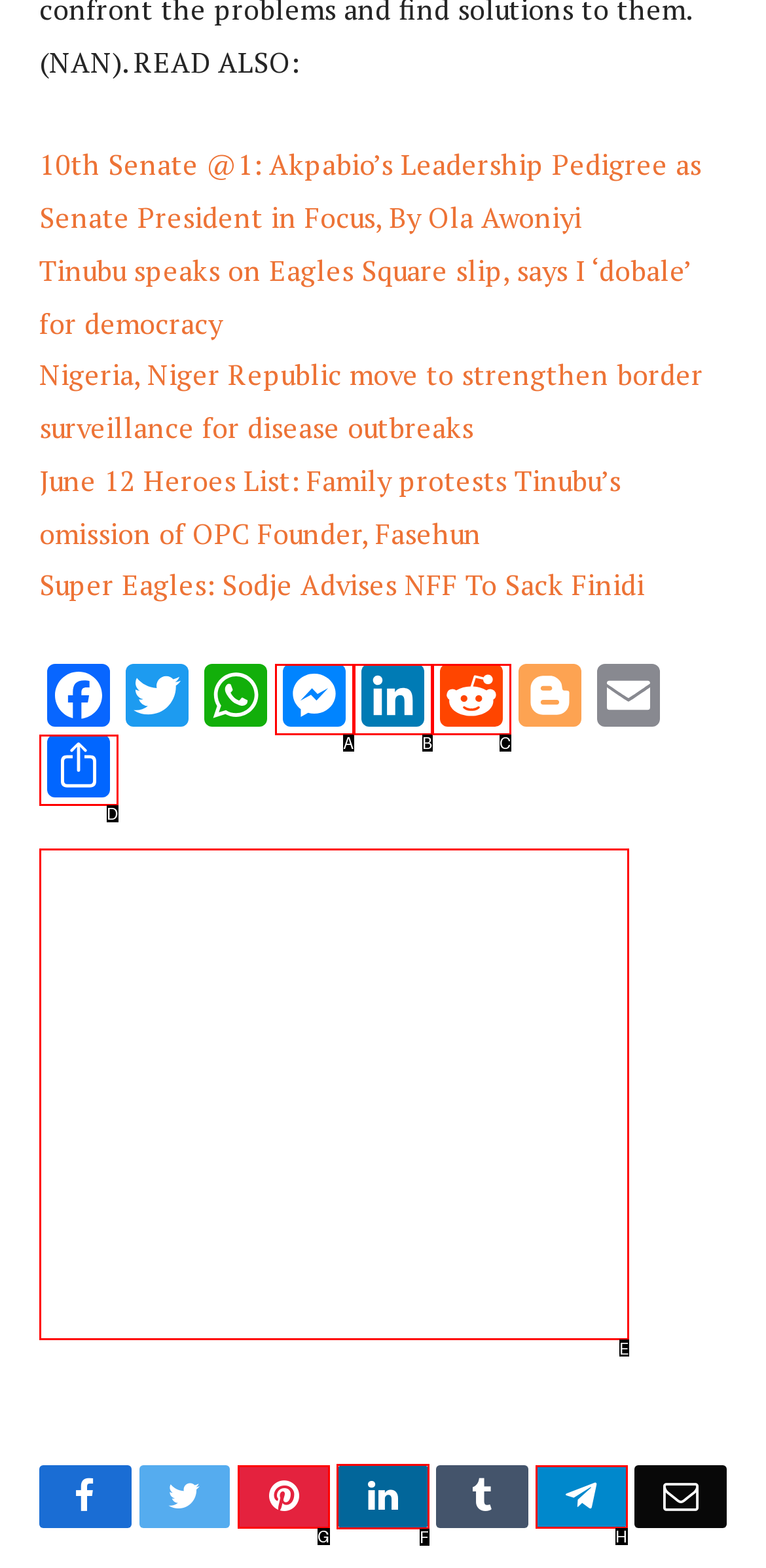Look at the highlighted elements in the screenshot and tell me which letter corresponds to the task: Explore Health and Medical.

None